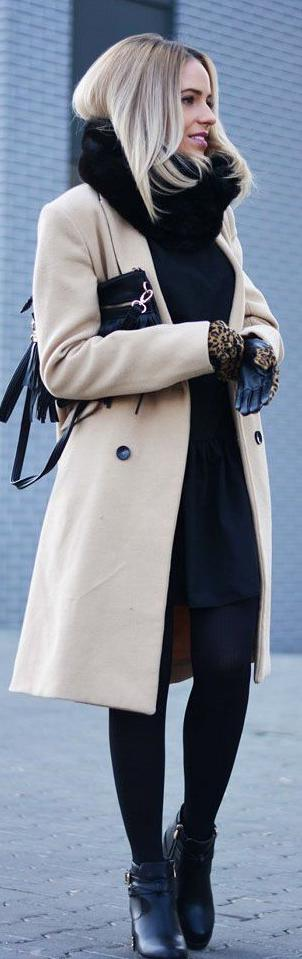What is the pattern on the woman's gloves?
Based on the image, give a concise answer in the form of a single word or short phrase.

Leopard print